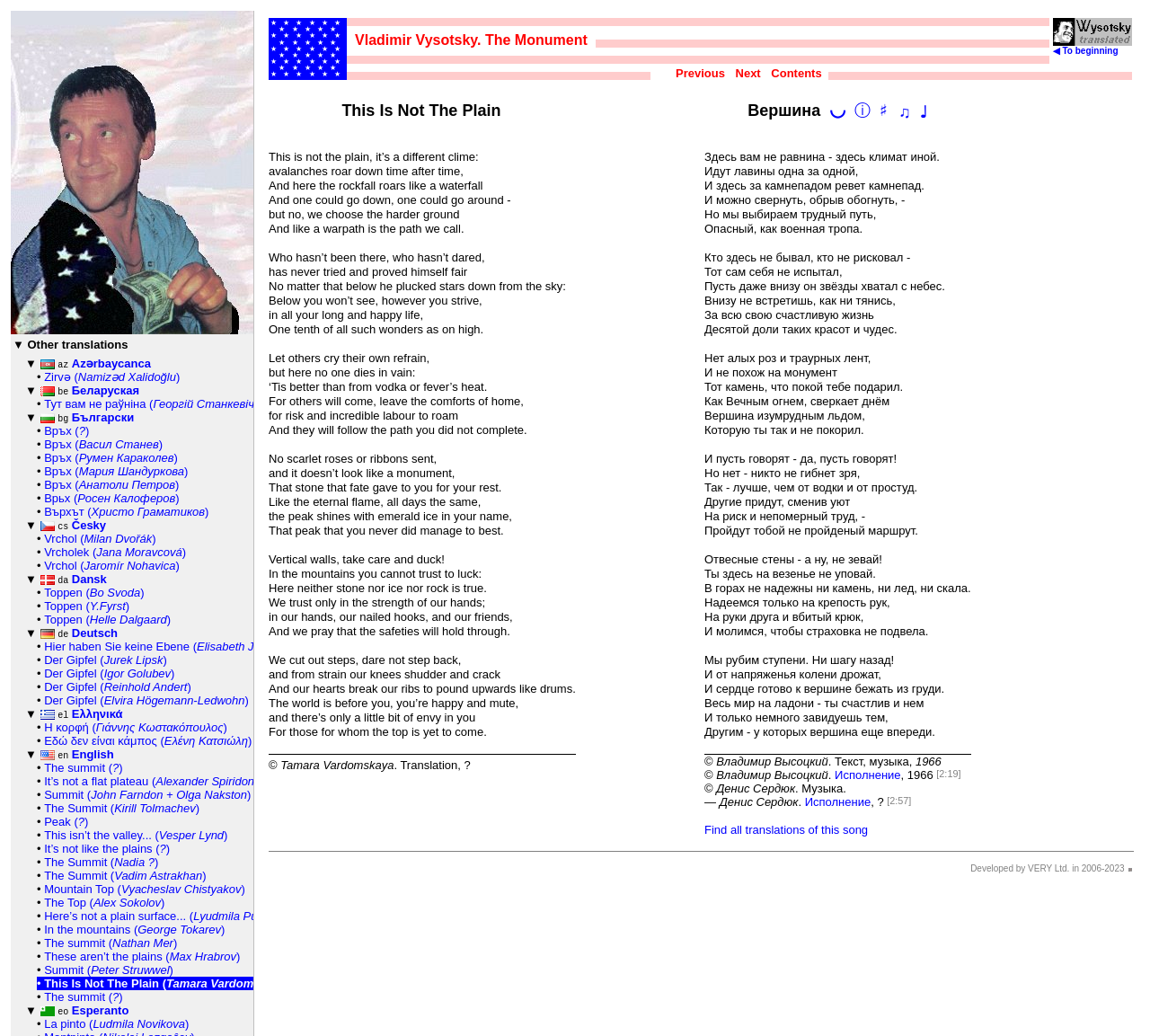How many links are there in the first table row?
Your answer should be a single word or phrase derived from the screenshot.

1